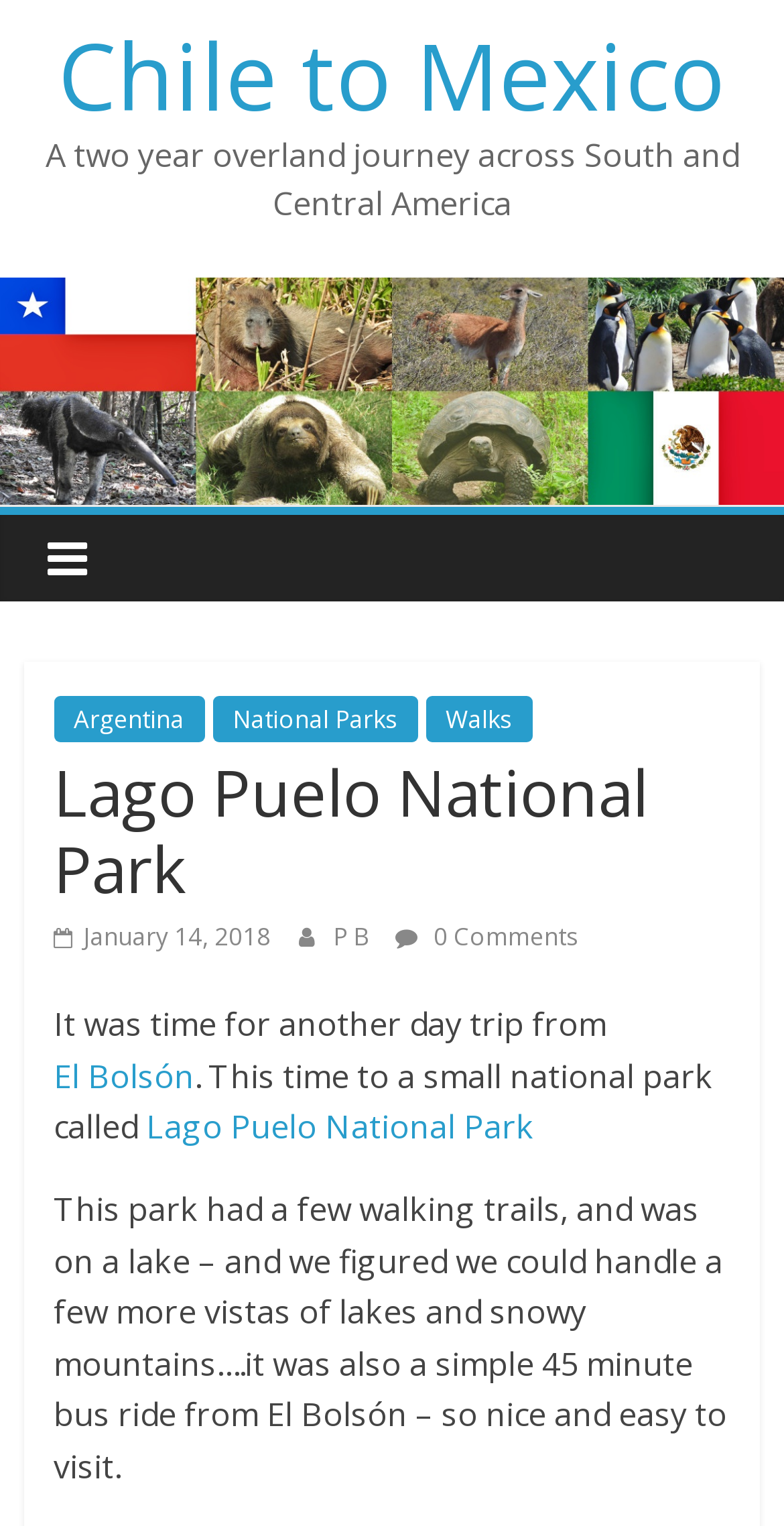Provide the bounding box coordinates for the UI element described in this sentence: "Walks". The coordinates should be four float values between 0 and 1, i.e., [left, top, right, bottom].

[0.543, 0.456, 0.679, 0.487]